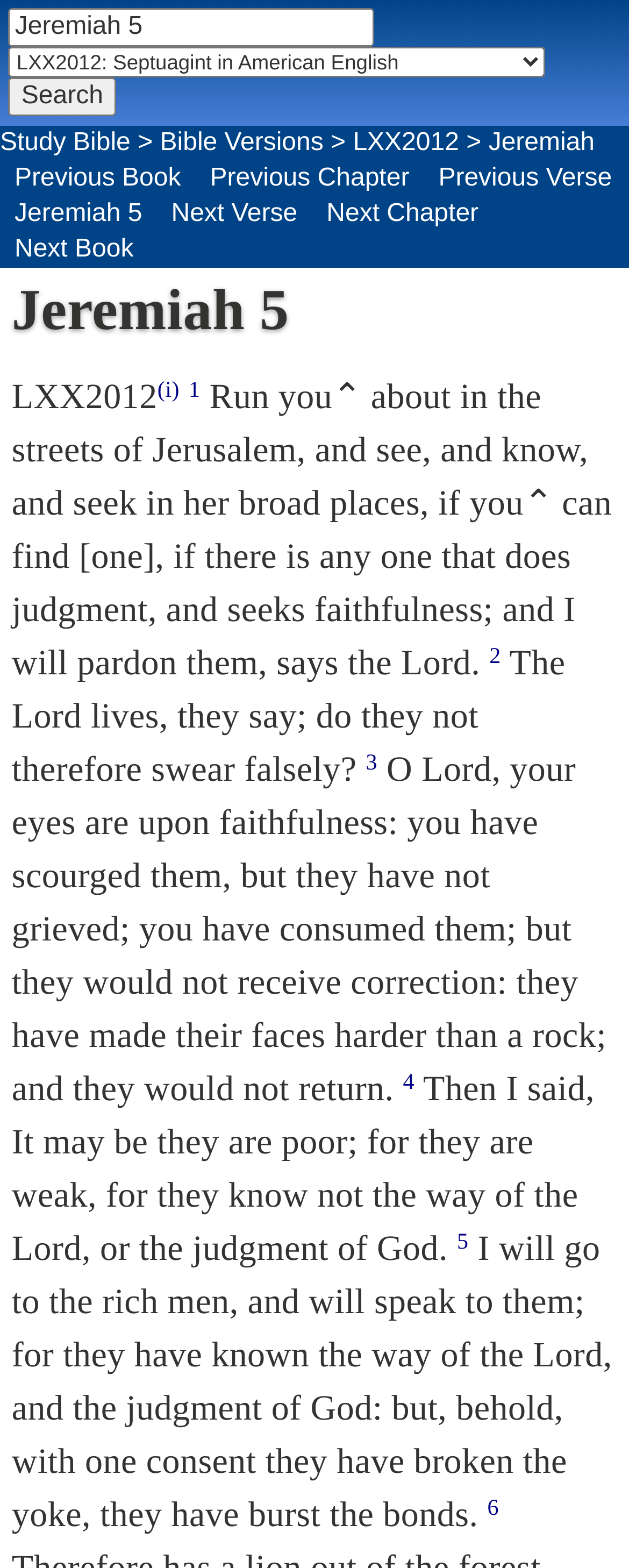What is the current book being displayed?
Use the image to give a comprehensive and detailed response to the question.

Based on the links and headings on the webpage, it appears that the current book being displayed is Jeremiah, as indicated by the link 'Jeremiah' and the heading 'Jeremiah 5'.